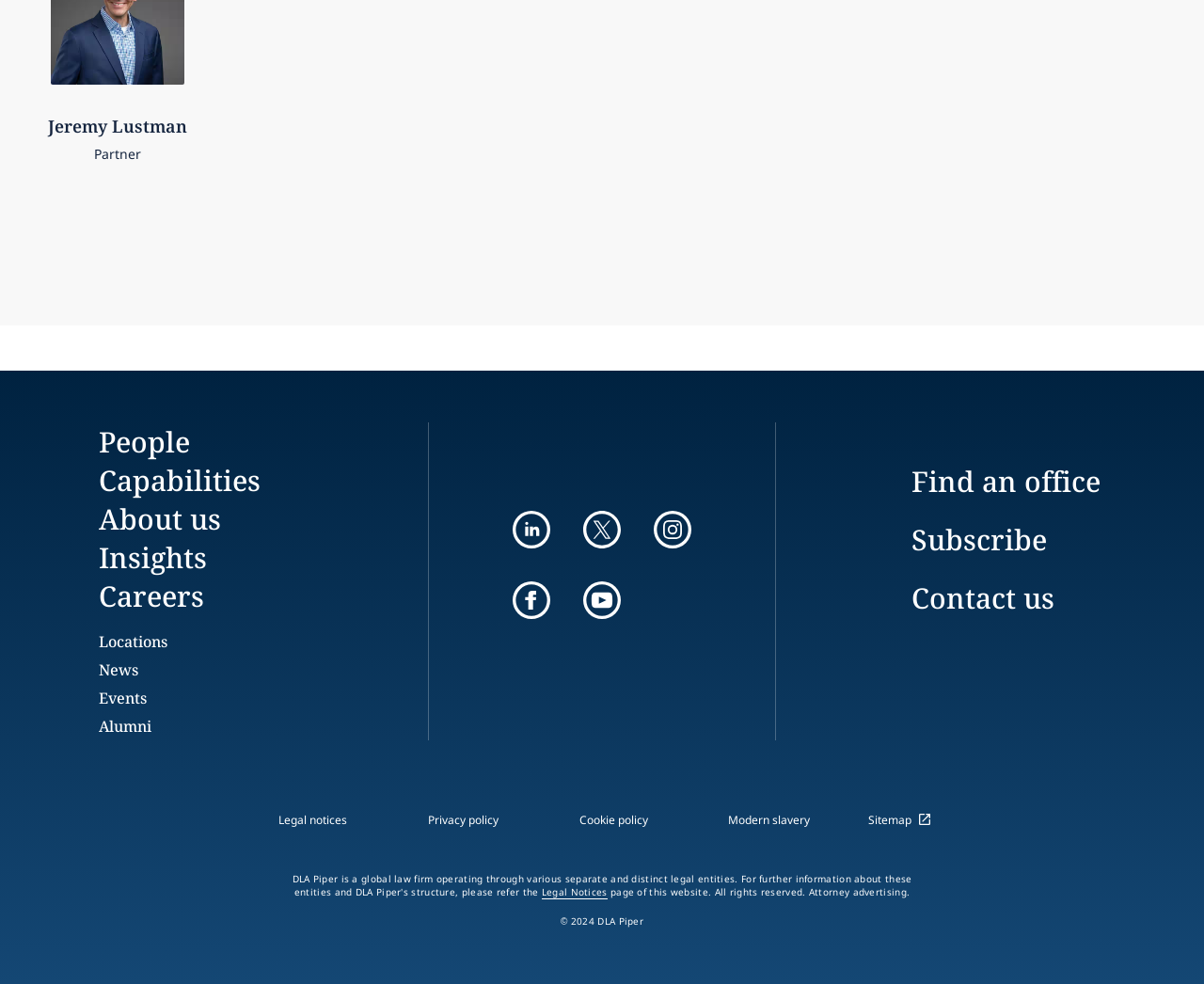Please specify the bounding box coordinates for the clickable region that will help you carry out the instruction: "Subscribe to the newsletter".

[0.757, 0.529, 0.869, 0.568]